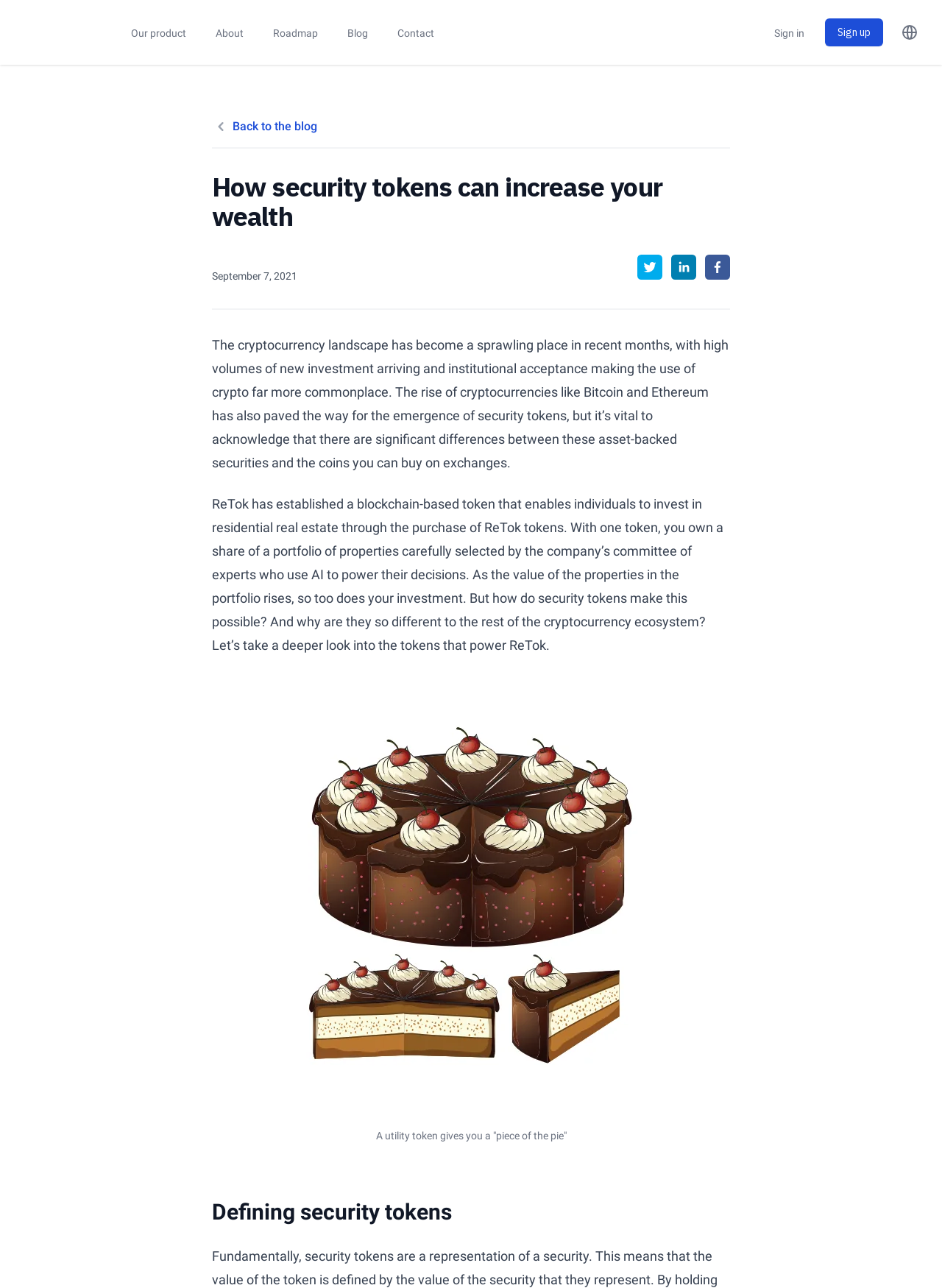Provide a thorough description of this webpage.

The webpage features a ReTok logo at the top left corner, which is a clickable link. To the right of the logo, there are several navigation links, including "Our product", "About", "Roadmap", "Blog", and "Contact", arranged horizontally. 

At the top right corner, there are two more links, "Sign in" and "Sign up", positioned side by side. Next to them is a language menu button labeled "Open lang menu". 

Below the navigation links, there is a prominent heading that reads "How security tokens can increase your wealth". Underneath the heading, there is a timestamp indicating the date "September 7, 2021". 

To the right of the timestamp, there are three social media buttons, representing Twitter, LinkedIn, and Facebook, respectively. Each button contains an image of the corresponding social media platform's logo. 

There is also a link labeled "Back to the blog" positioned above the heading, which suggests that the current page is a blog post.